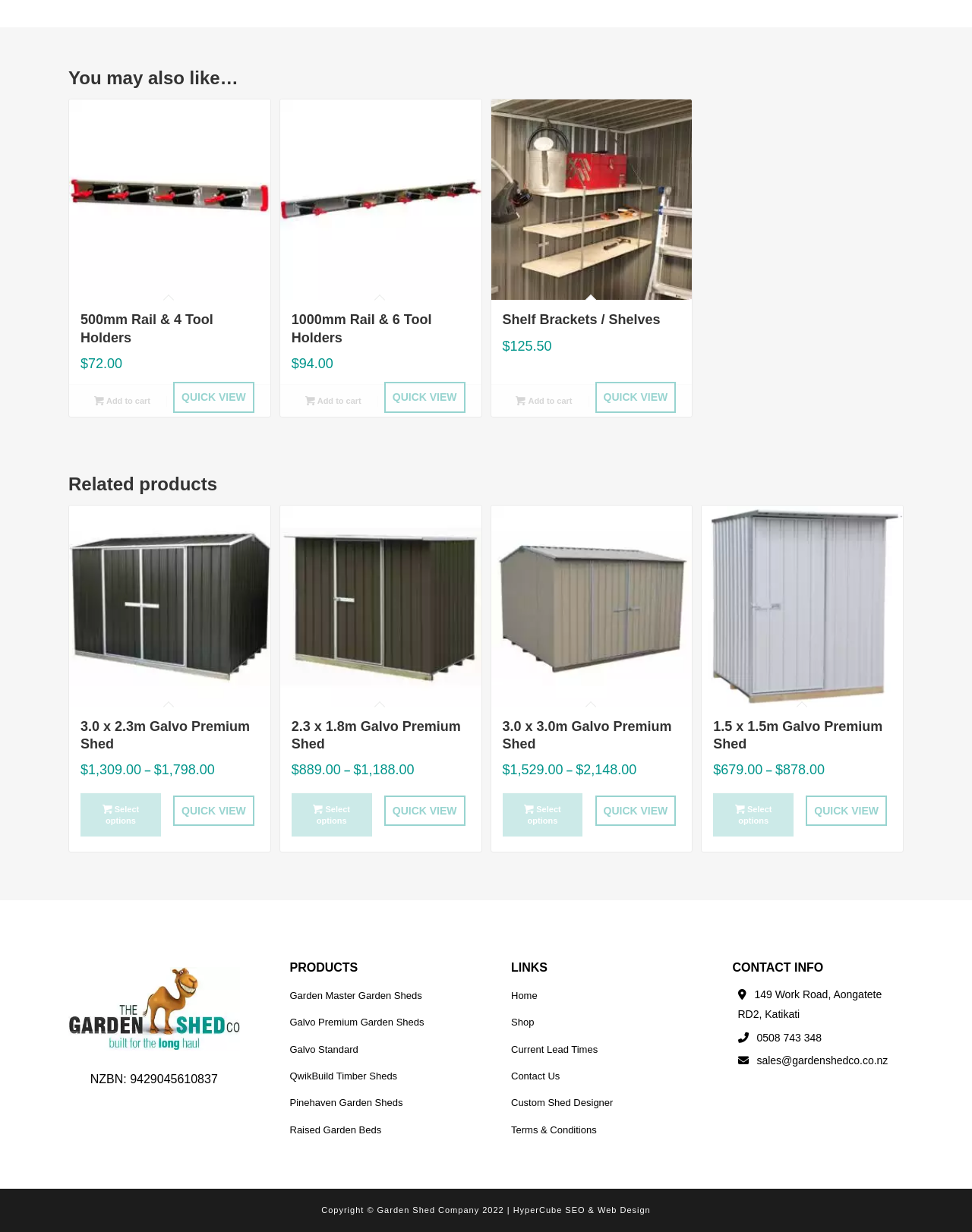Please answer the following question using a single word or phrase: 
What is the purpose of the 'QUICK VIEW' button?

To quickly view a product